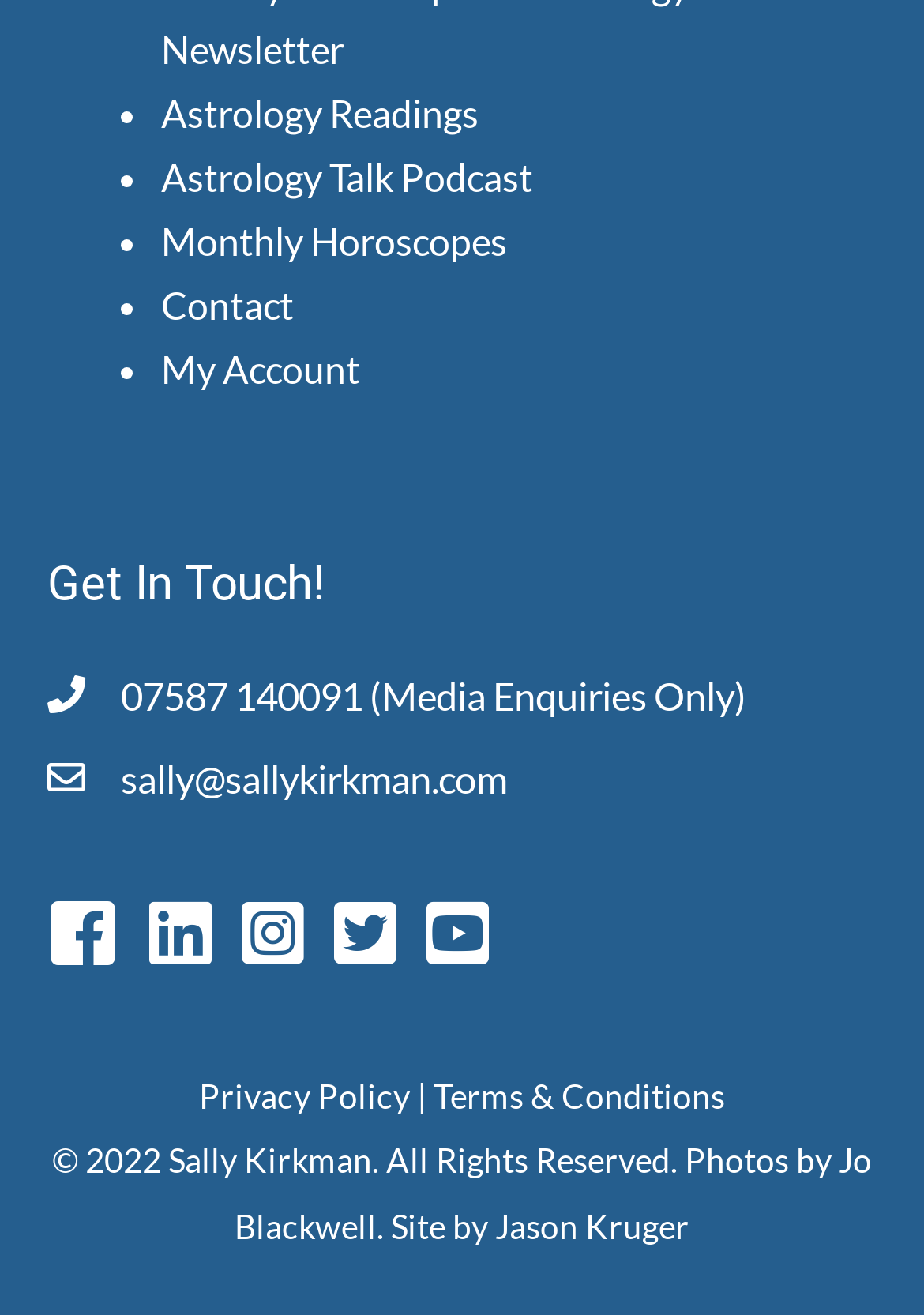Carefully observe the image and respond to the question with a detailed answer:
What is the phone number for media enquiries?

I found the answer by looking at the section with the heading 'Get In Touch!', where I saw a link with the phone number '07587 140091' and the description 'Media Enquiries Only'.